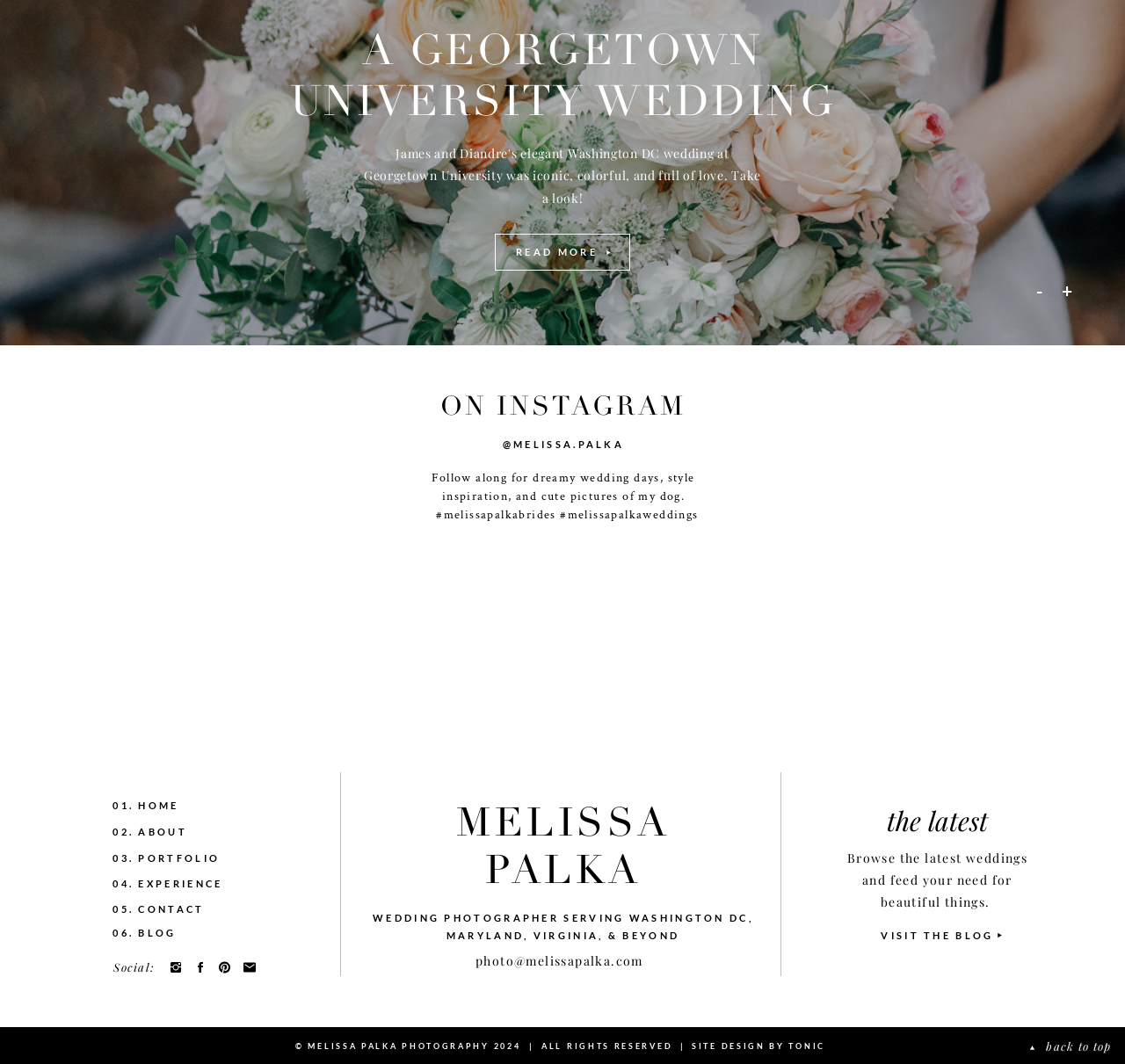Please determine the bounding box coordinates of the section I need to click to accomplish this instruction: "Follow Melissa Palka on Instagram".

[0.337, 0.367, 0.664, 0.398]